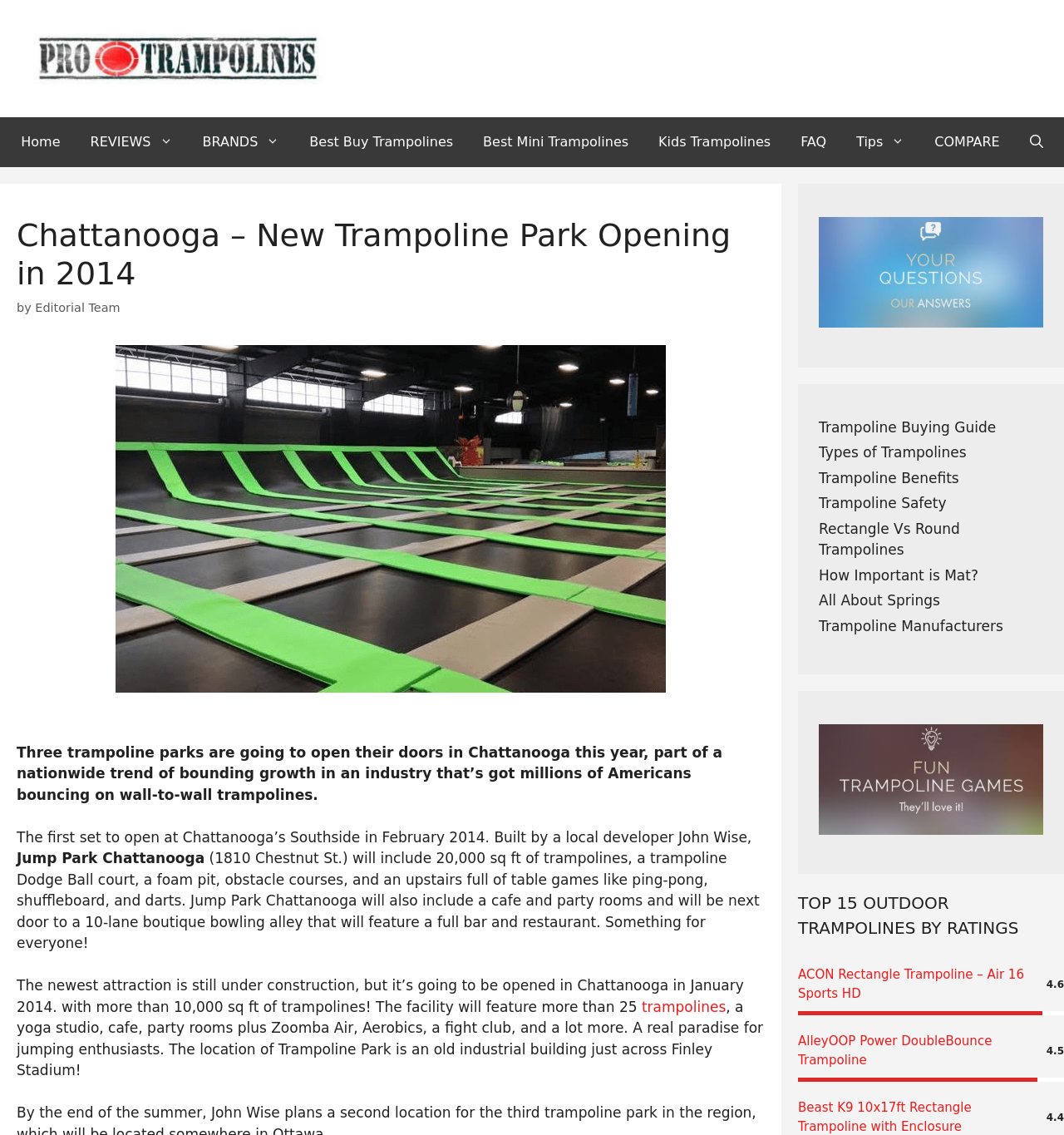Give a short answer using one word or phrase for the question:
How many outdoor trampolines are listed on the webpage?

15